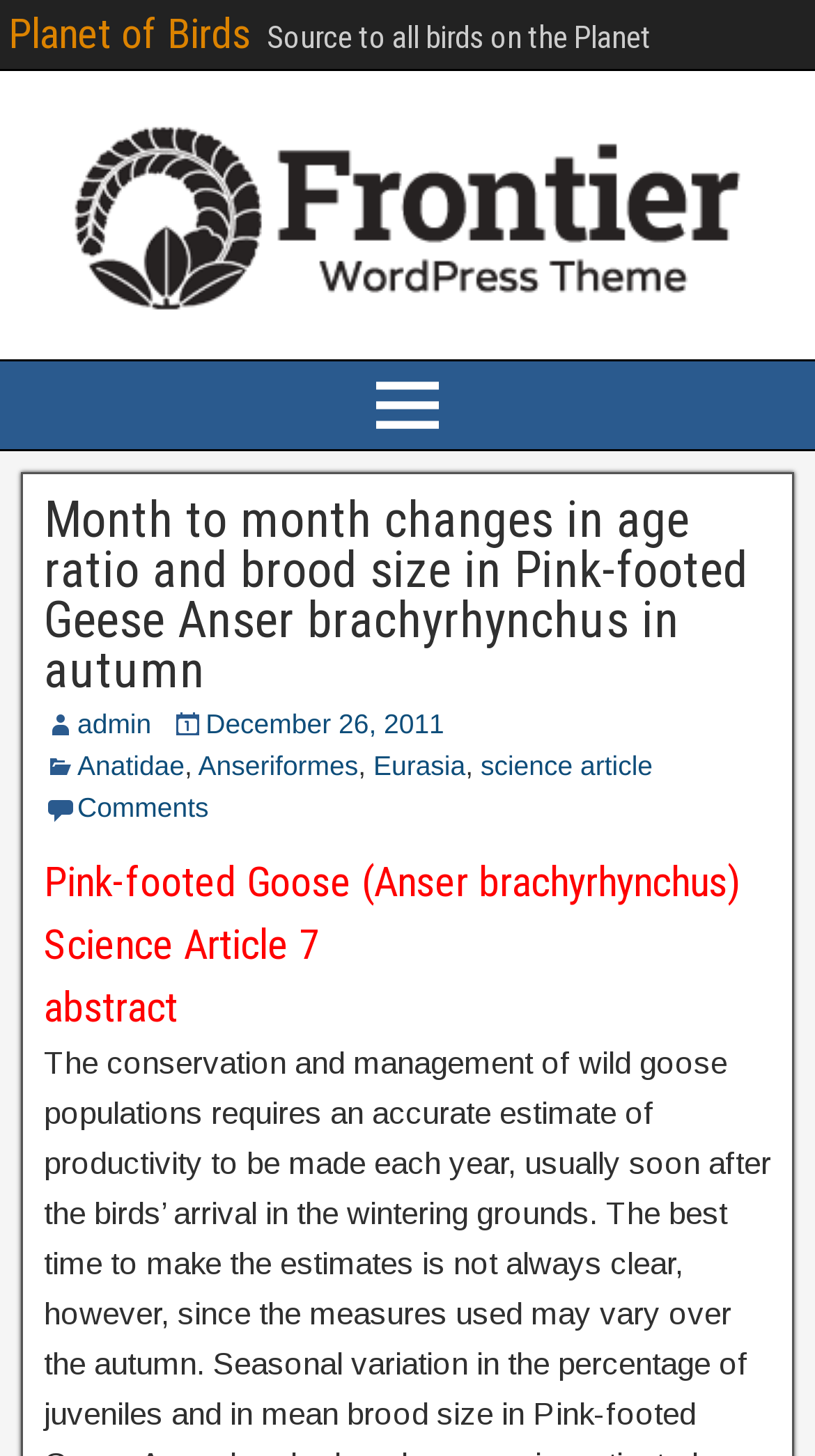What is the title or heading displayed on the webpage?

Month to month changes in age ratio and brood size in Pink-footed Geese Anser brachyrhynchus in autumn